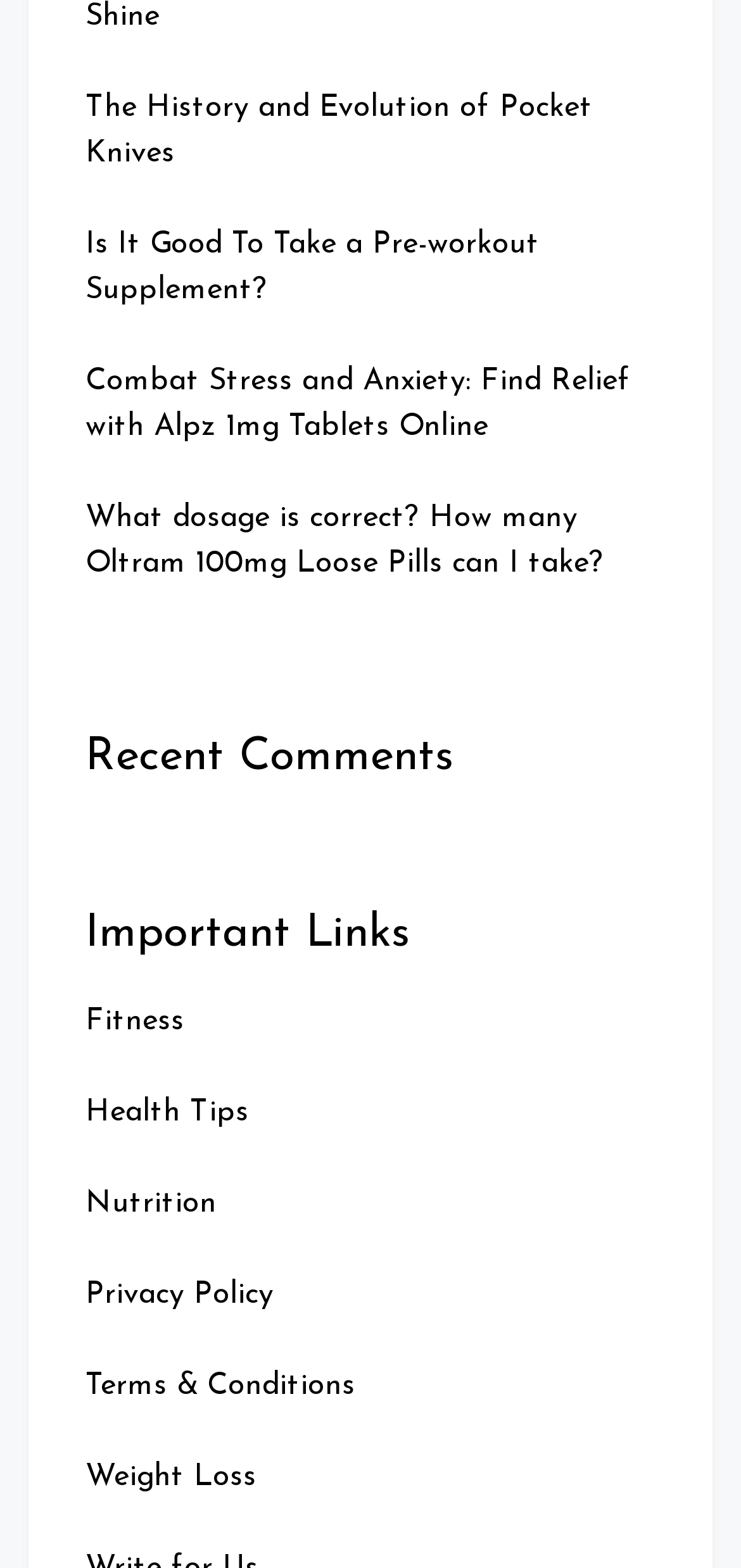Identify the bounding box coordinates of the clickable region necessary to fulfill the following instruction: "Explore fitness related topics". The bounding box coordinates should be four float numbers between 0 and 1, i.e., [left, top, right, bottom].

[0.115, 0.642, 0.249, 0.662]